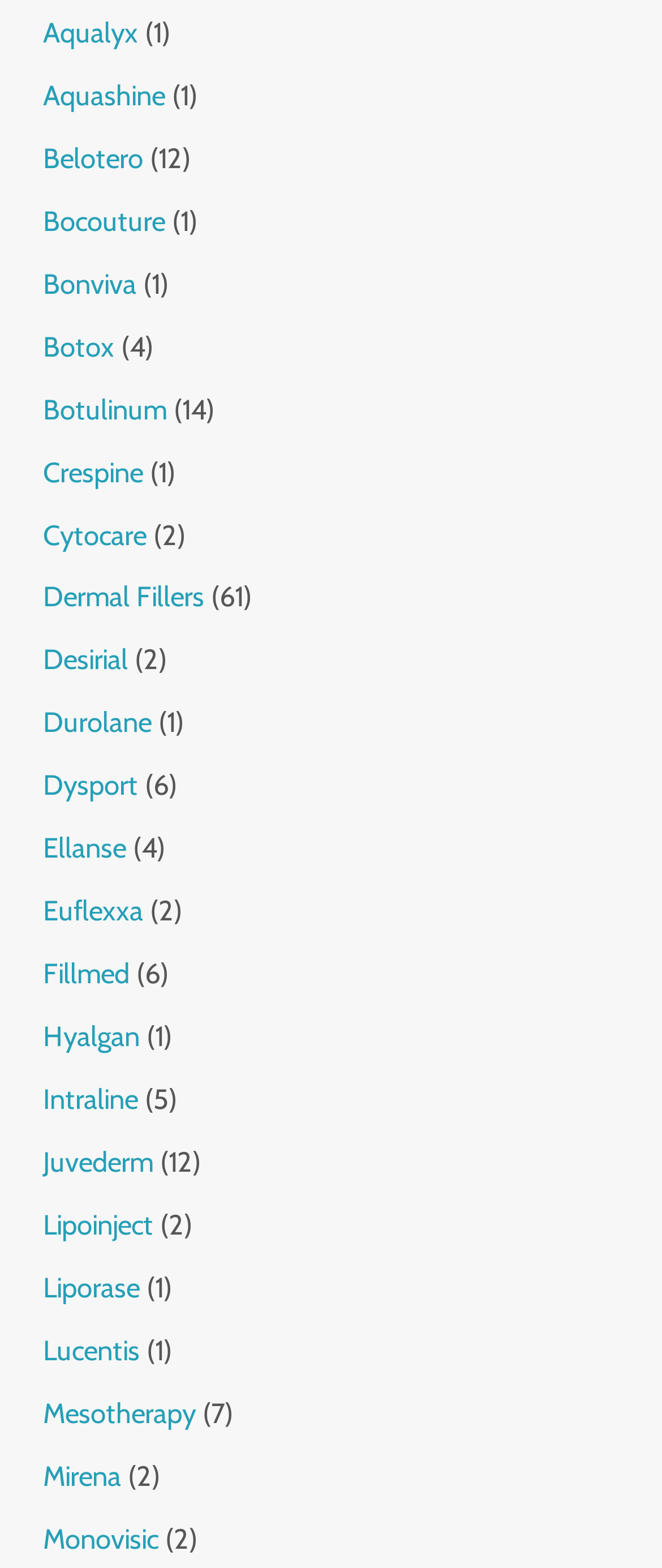Locate the UI element described by Dermal Fillers and provide its bounding box coordinates. Use the format (top-left x, top-left y, bottom-right x, bottom-right y) with all values as floating point numbers between 0 and 1.

[0.065, 0.368, 0.308, 0.389]